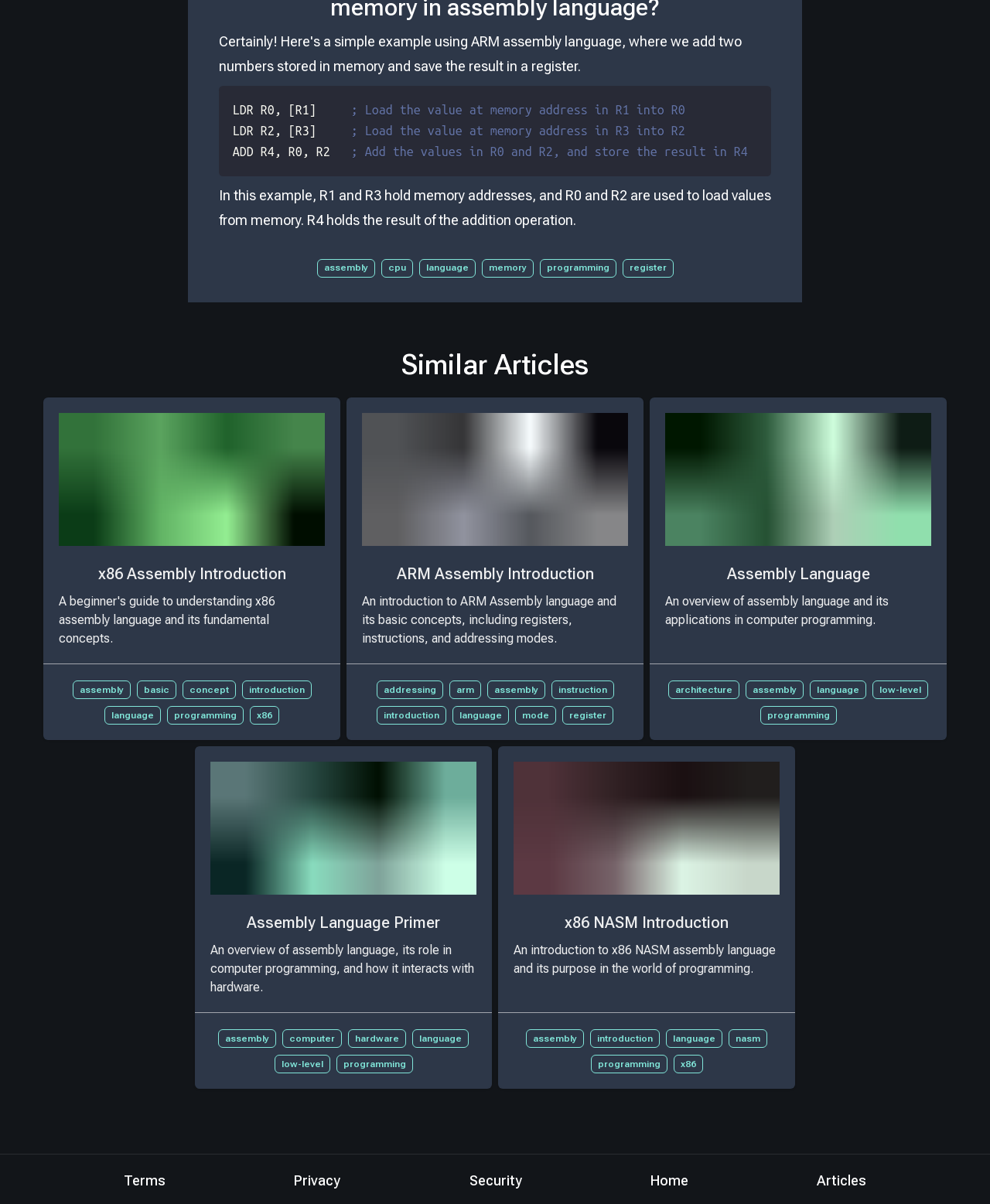Please identify the bounding box coordinates of the element I need to click to follow this instruction: "Click on the 'x86 Assembly Introduction' article".

[0.059, 0.343, 0.328, 0.538]